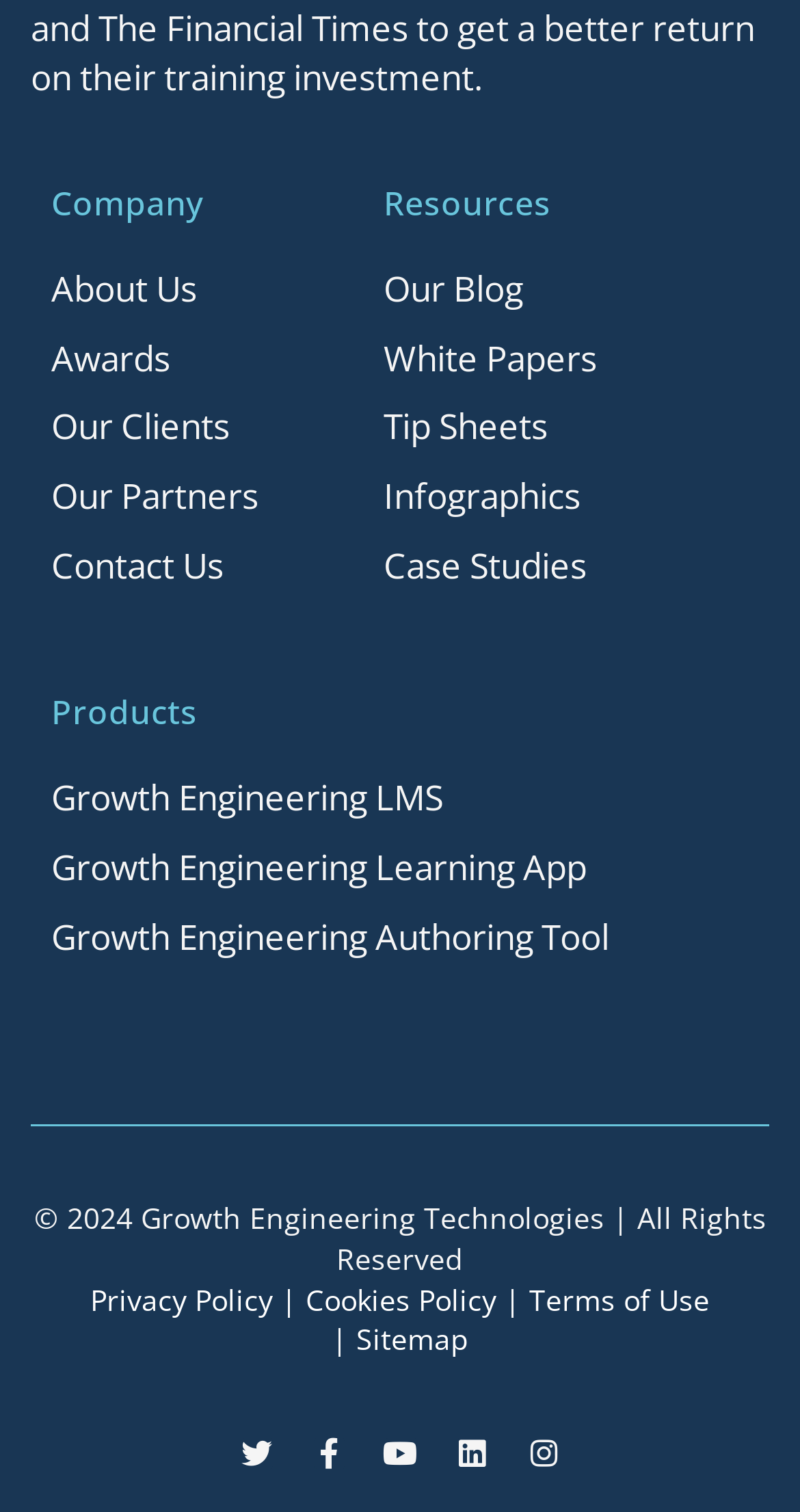Determine the bounding box coordinates of the clickable region to follow the instruction: "Read Our Blog".

[0.479, 0.175, 0.844, 0.207]